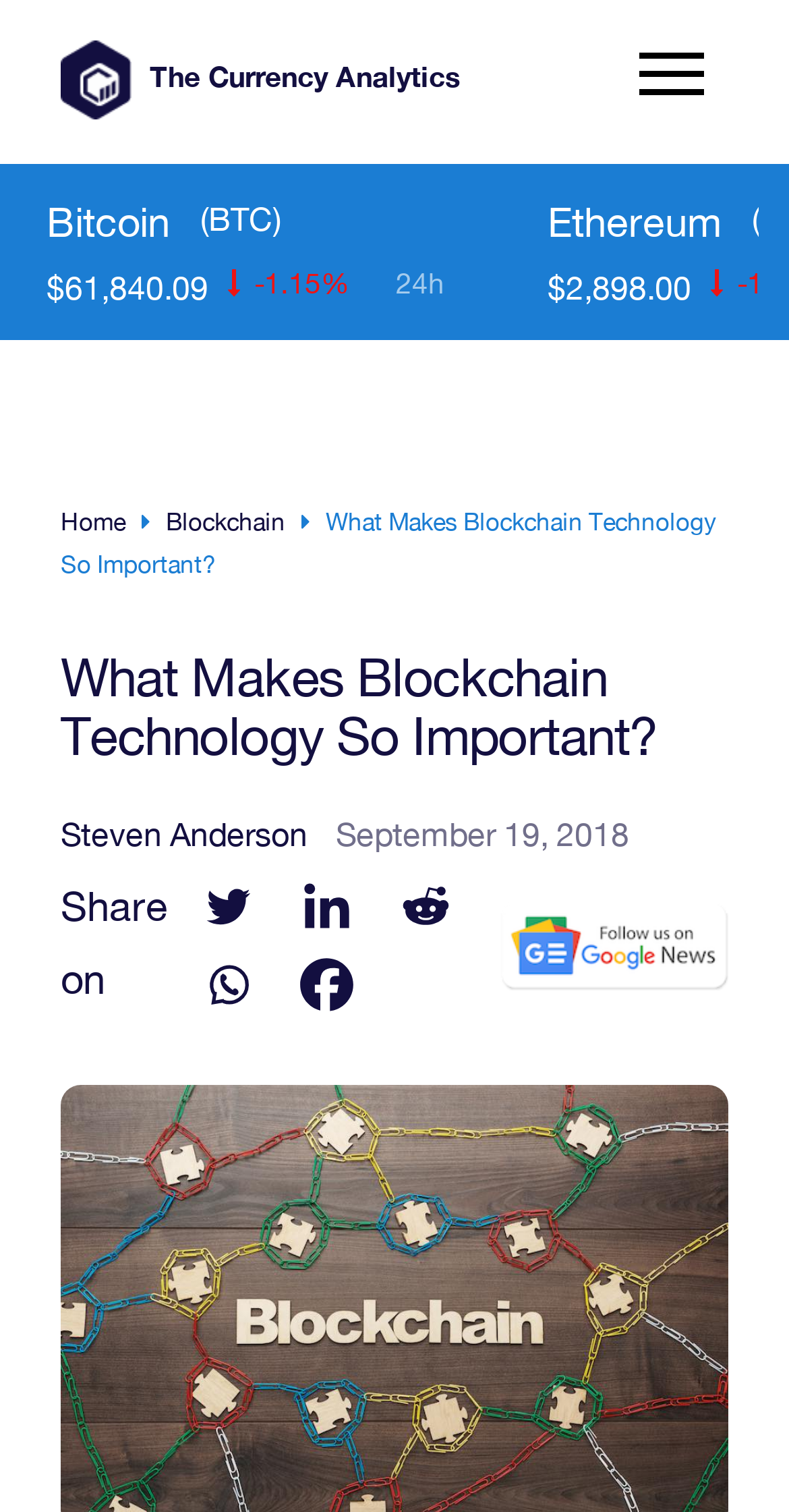Please answer the following question as detailed as possible based on the image: 
How many social media platforms can you share the article on?

I found the social media platforms by looking at the links 'Twitter', 'Linkedin', 'Reddit', 'Whatsapp', and 'Facebook' which are located below the text 'Share on'.